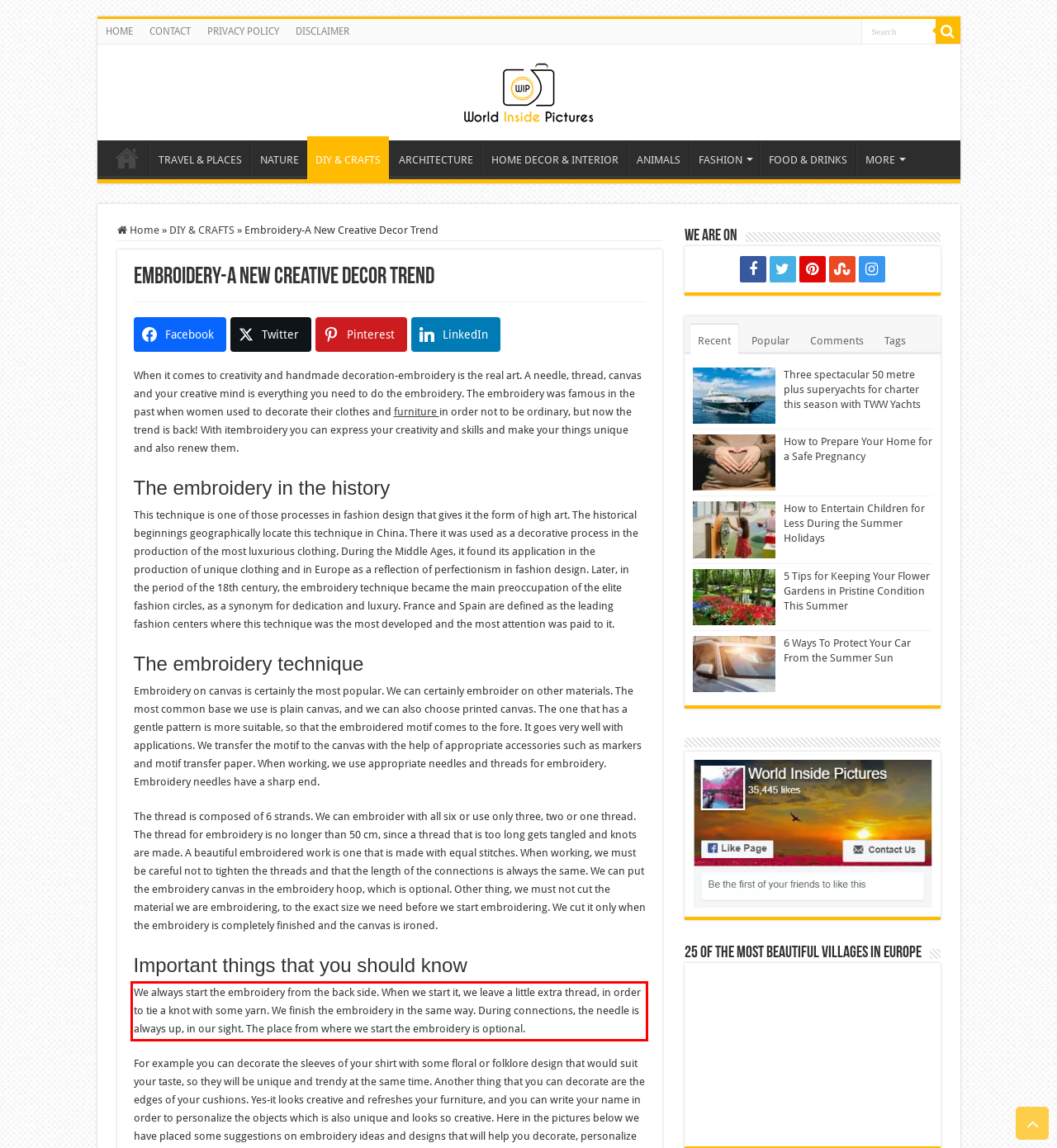With the provided screenshot of a webpage, locate the red bounding box and perform OCR to extract the text content inside it.

We always start the embroidery from the back side. When we start it, we leave a little extra thread, in order to tie a knot with some yarn. We finish the embroidery in the same way. During connections, the needle is always up, in our sight. The place from where we start the embroidery is optional.